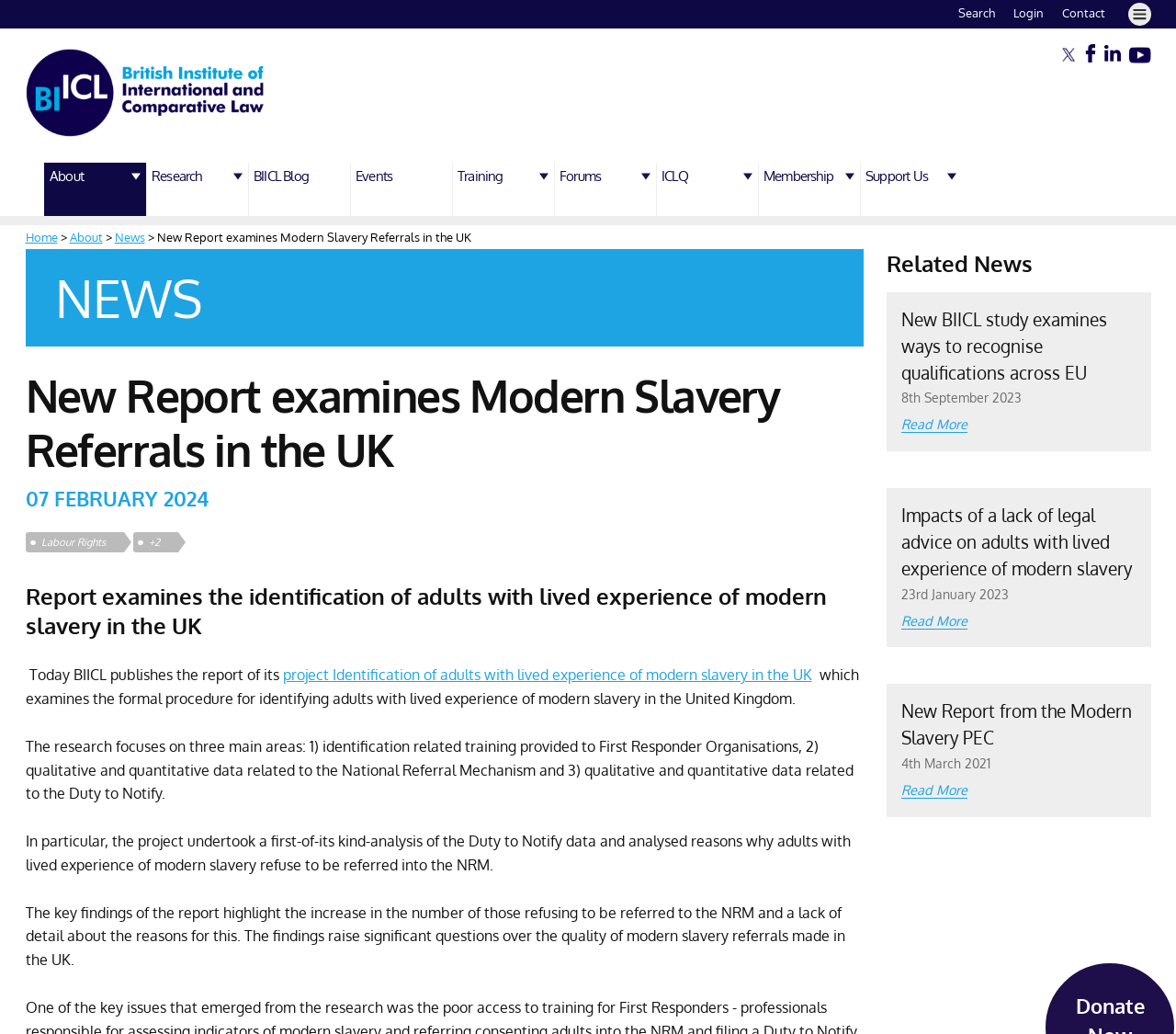Locate the bounding box coordinates of the element to click to perform the following action: 'Read the report about modern slavery referrals in the UK'. The coordinates should be given as four float values between 0 and 1, in the form of [left, top, right, bottom].

[0.123, 0.222, 0.4, 0.236]